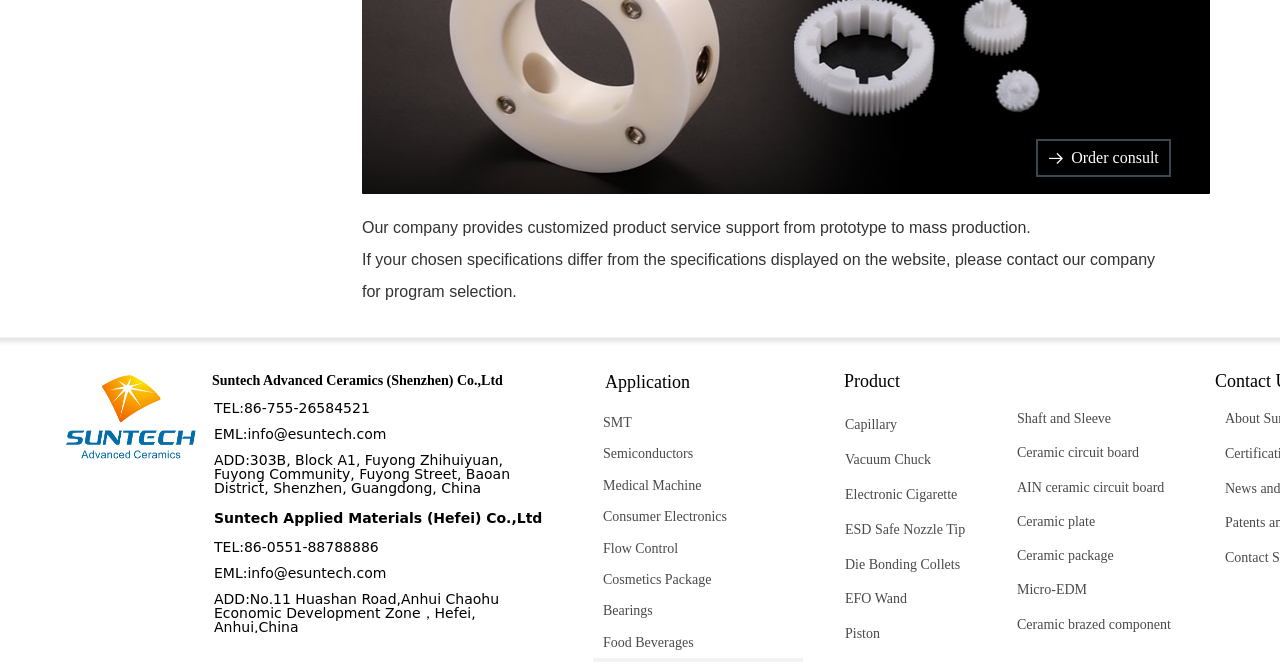Please find the bounding box coordinates of the element that needs to be clicked to perform the following instruction: "Explore the 'Ceramic circuit board' application". The bounding box coordinates should be four float numbers between 0 and 1, represented as [left, top, right, bottom].

[0.787, 0.658, 0.932, 0.71]